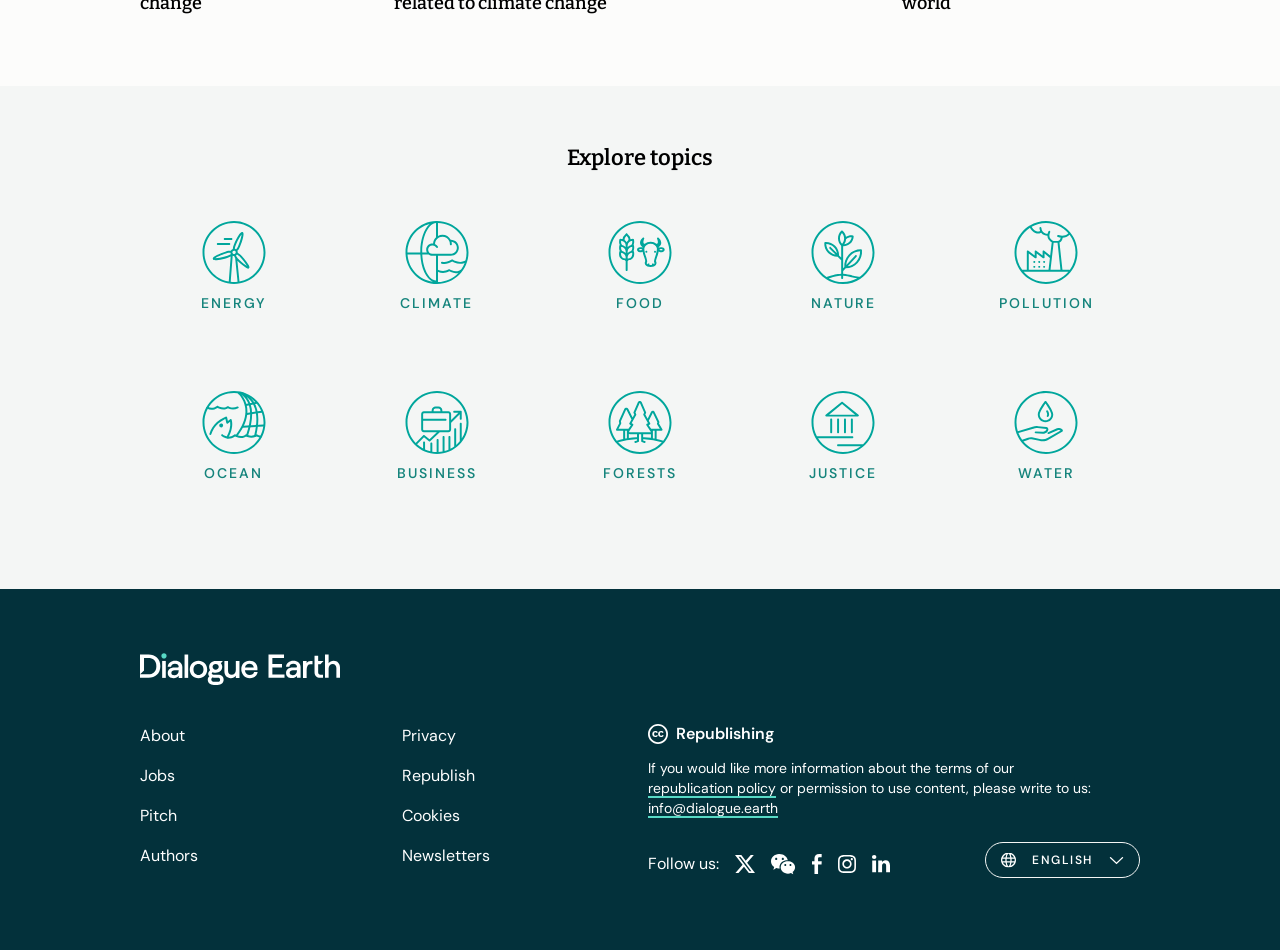Based on the element description: "republication policy", identify the UI element and provide its bounding box coordinates. Use four float numbers between 0 and 1, [left, top, right, bottom].

[0.506, 0.819, 0.606, 0.84]